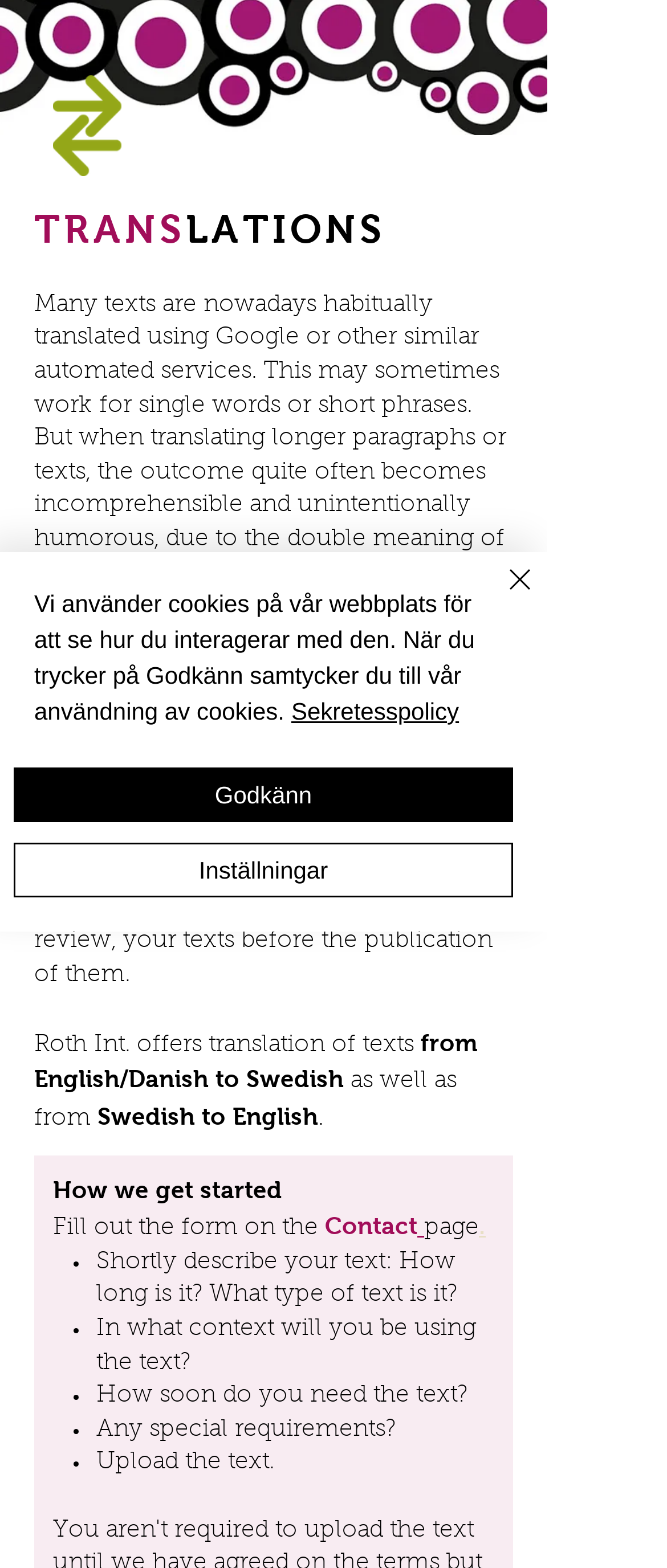What language pairs does Roth Int. translate?
Please answer using one word or phrase, based on the screenshot.

English/Danish to Swedish and Swedish to English